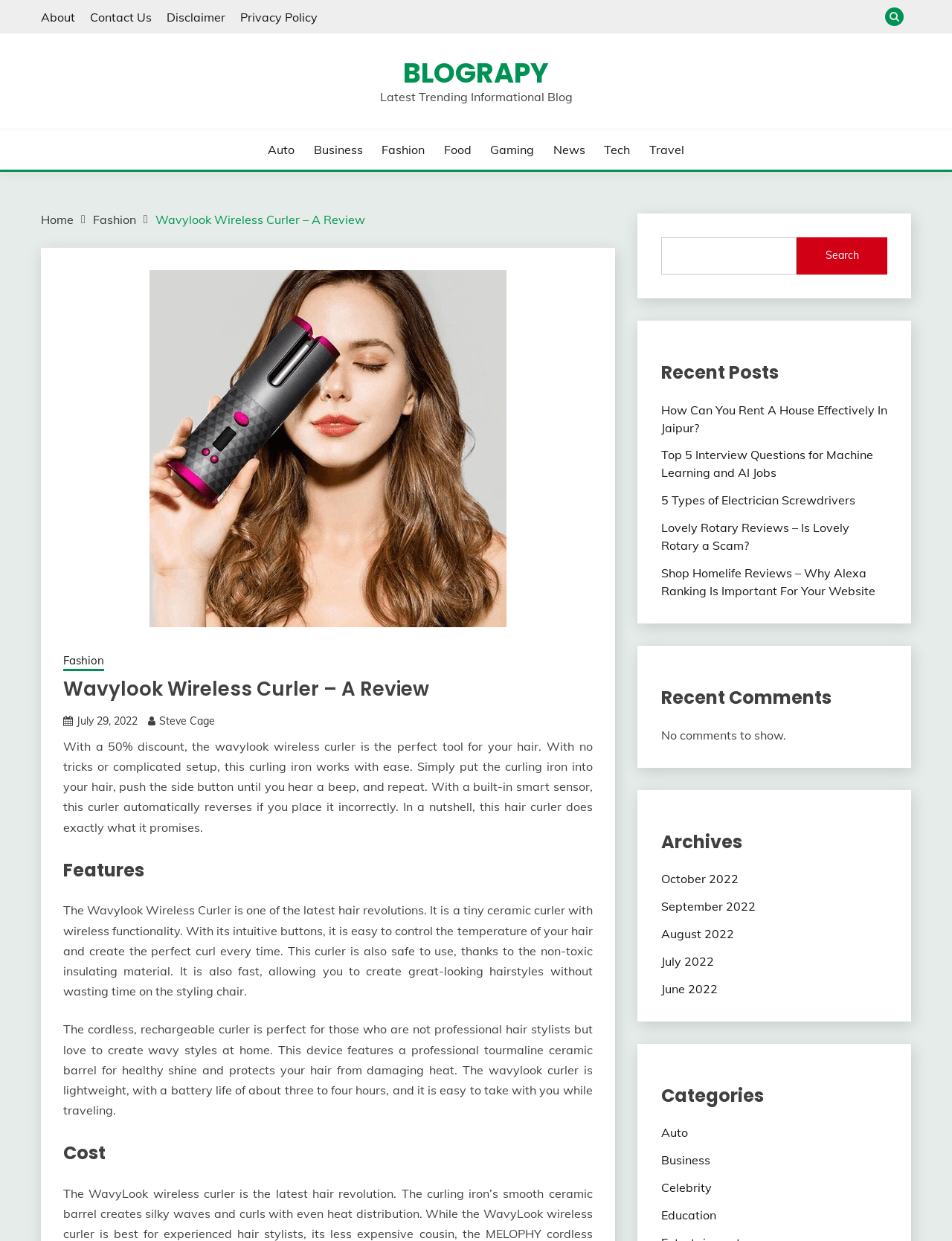Reply to the question with a single word or phrase:
Who is the author of the review?

Steve Cage